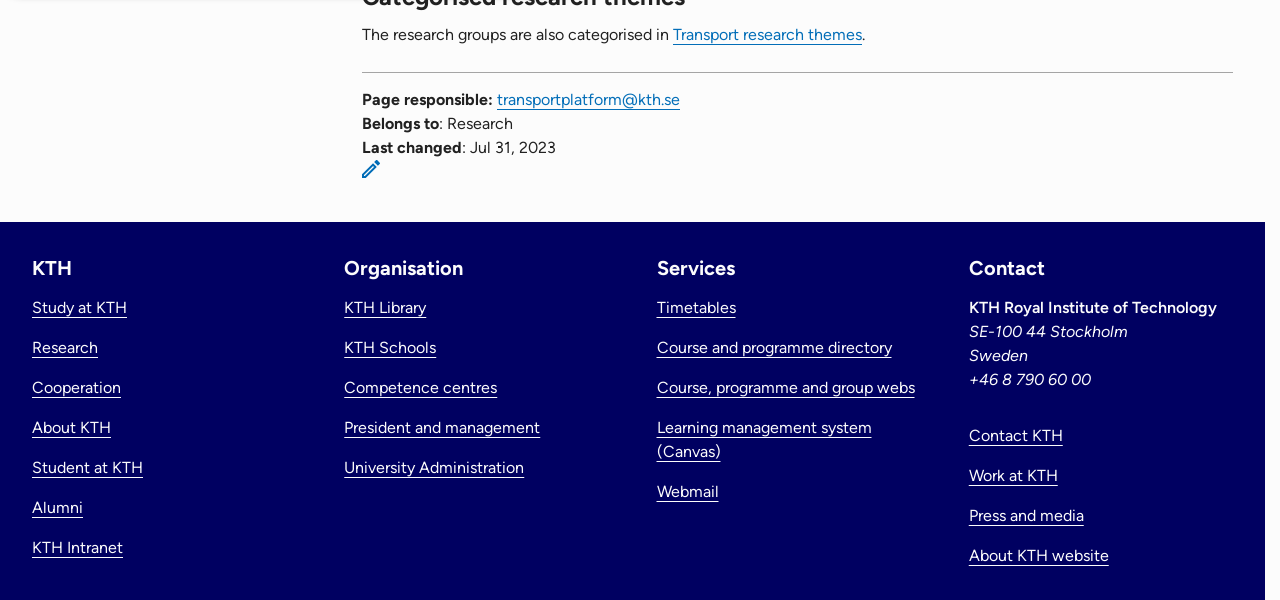Please answer the following question using a single word or phrase: 
What is the category of research themes?

Transport